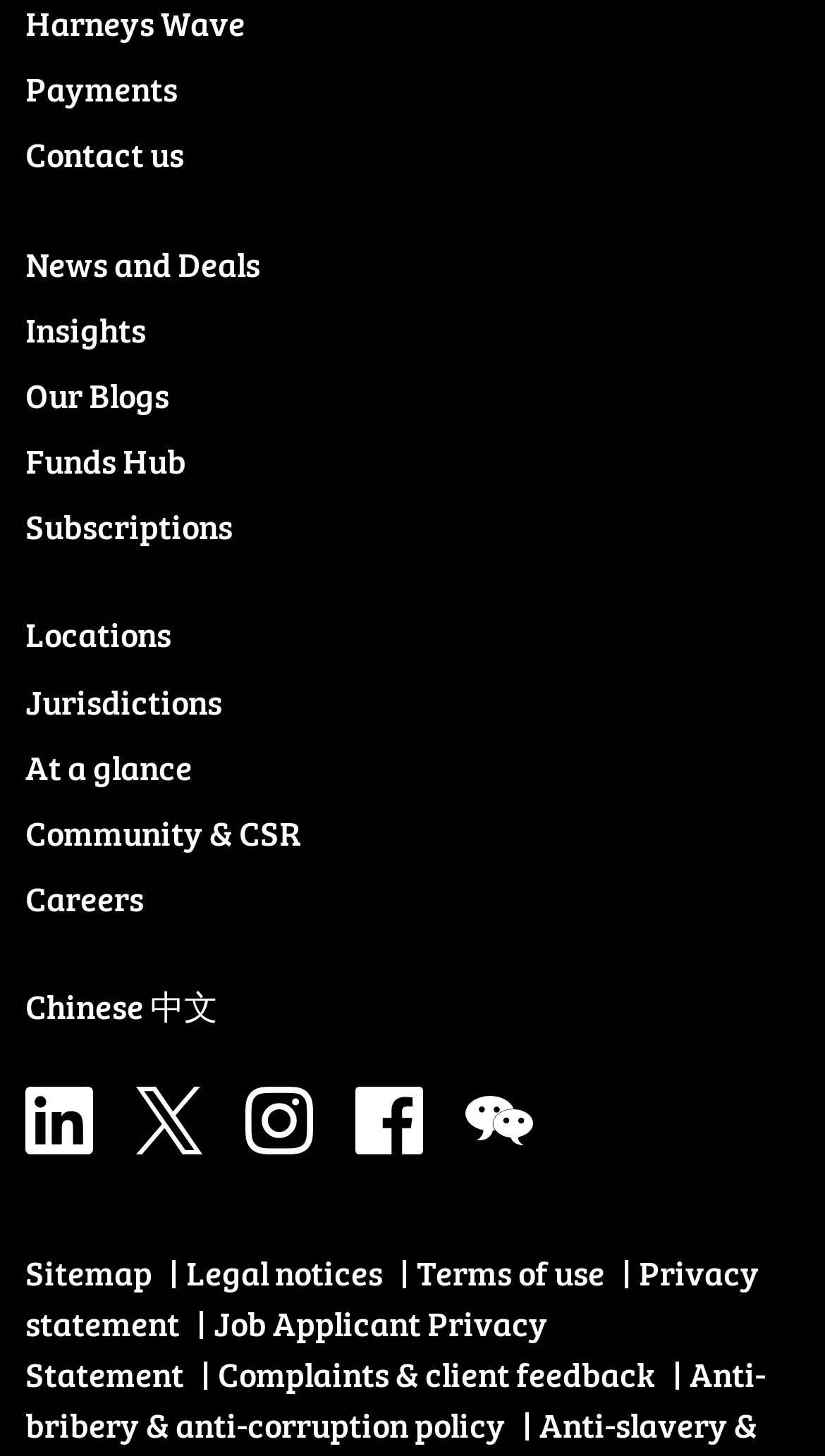Please determine the bounding box coordinates of the clickable area required to carry out the following instruction: "Explore Funds Hub". The coordinates must be four float numbers between 0 and 1, represented as [left, top, right, bottom].

[0.031, 0.296, 0.938, 0.33]